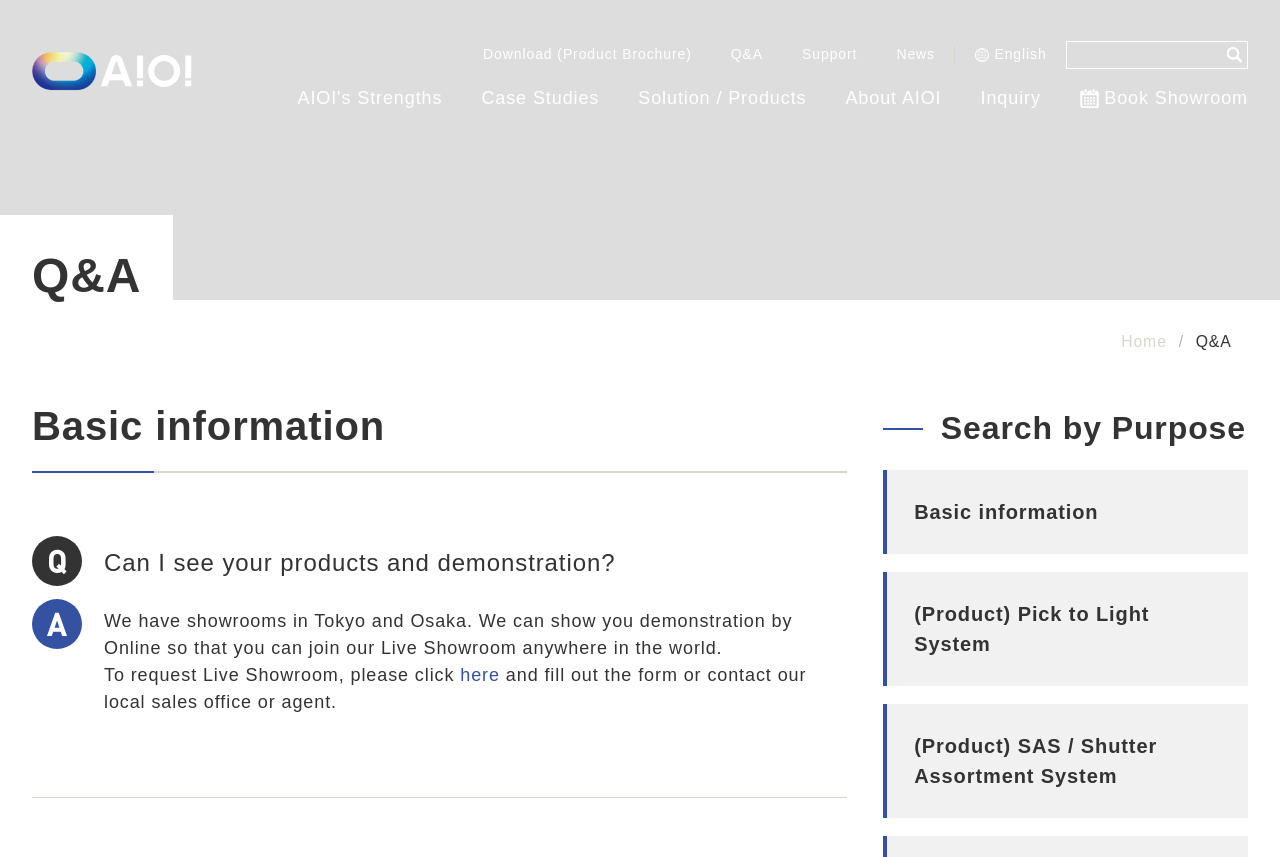Please locate the bounding box coordinates of the region I need to click to follow this instruction: "Download product brochure".

[0.377, 0.054, 0.54, 0.074]